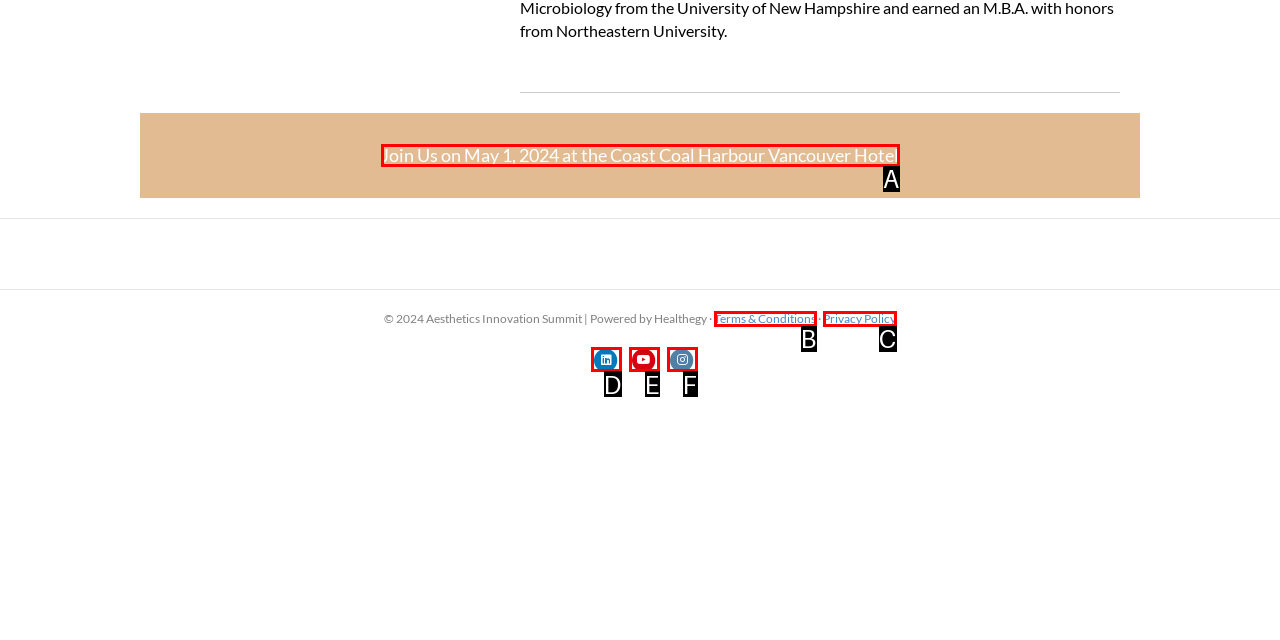Select the appropriate option that fits: Privacy Policy
Reply with the letter of the correct choice.

C